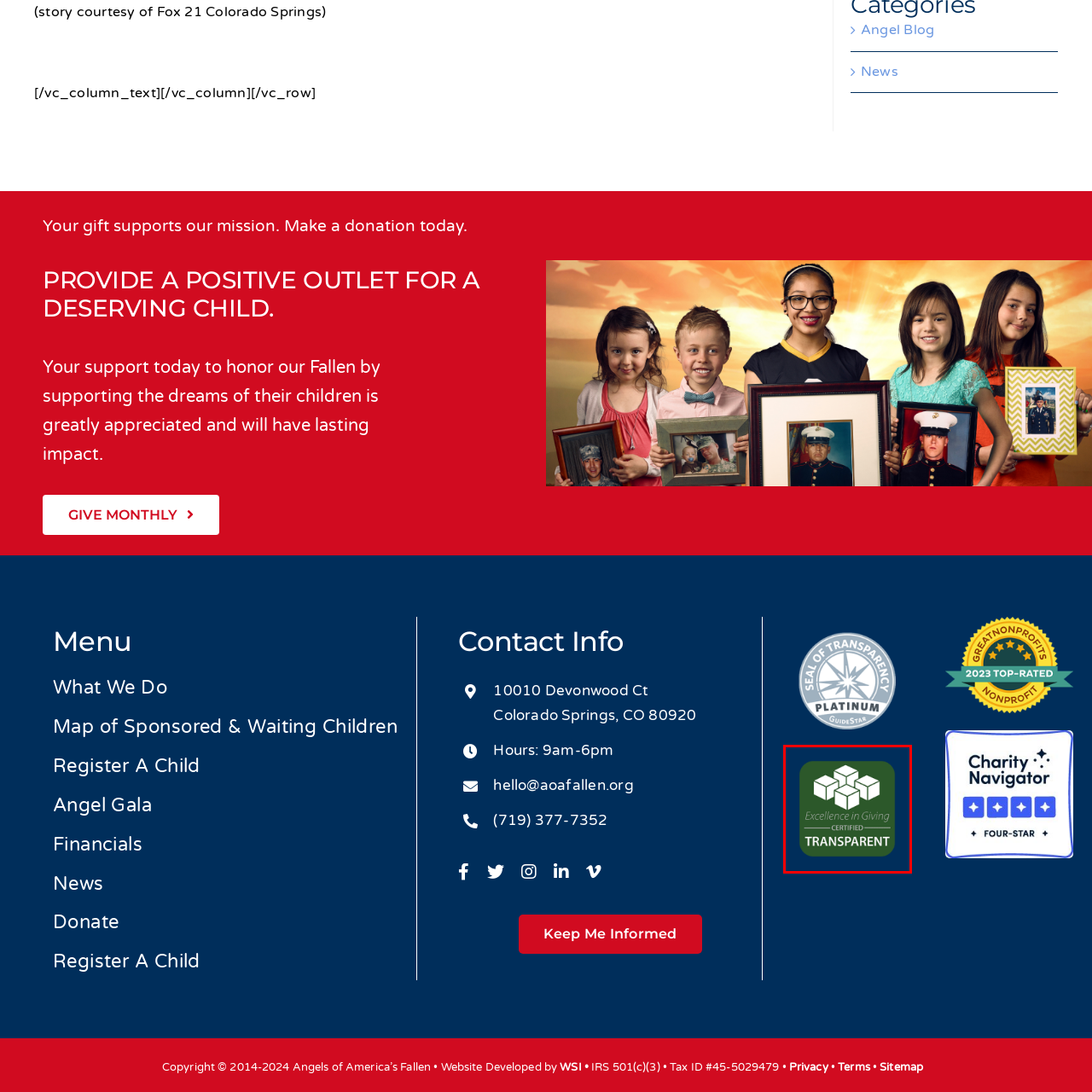Look at the image inside the red box and answer the question with a single word or phrase:
How many cubes are stacked in the emblem?

Four